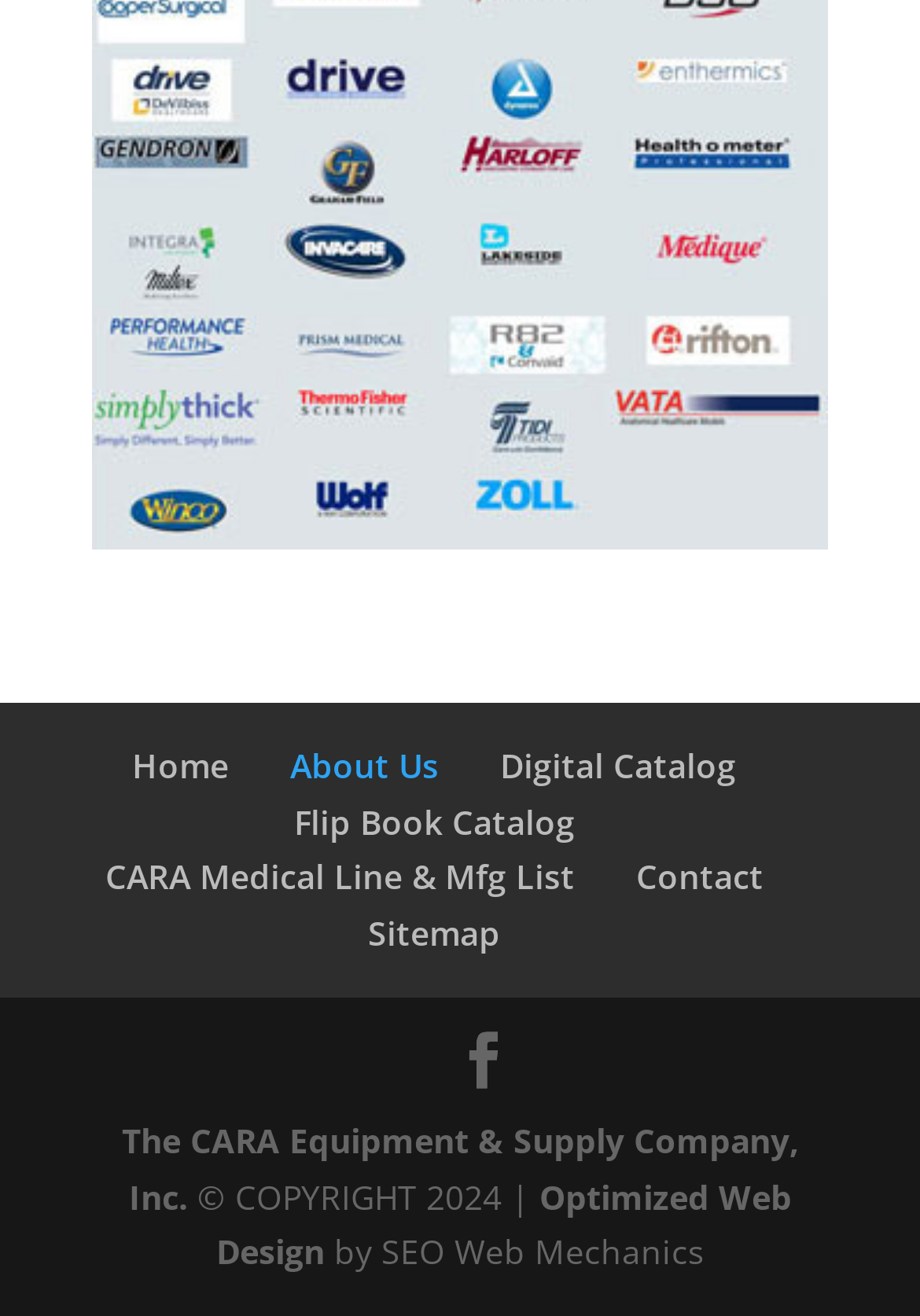Answer the following query concisely with a single word or phrase:
What is the company name?

CARA Equipment & Supply Company